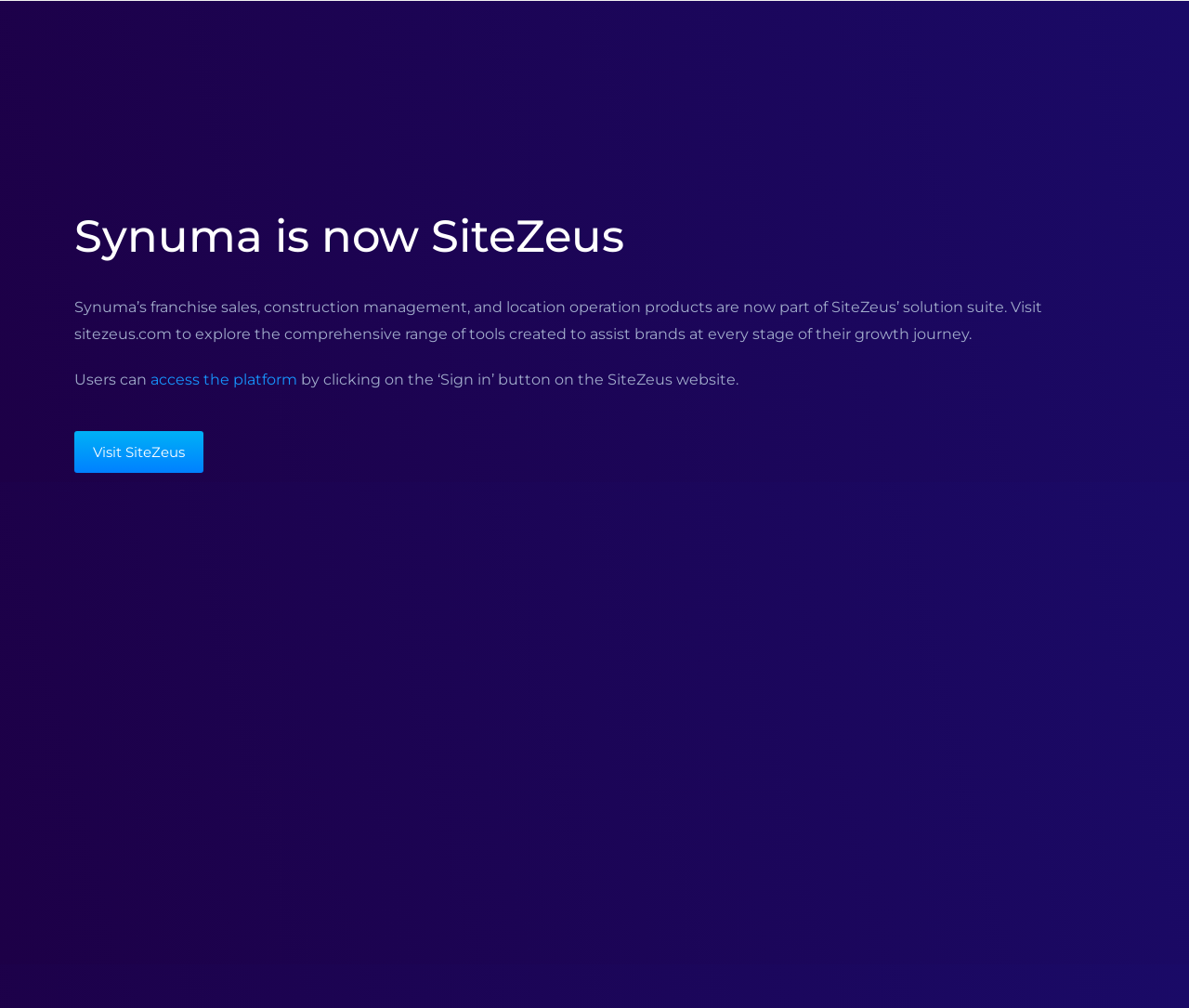Given the element description: "Visit SiteZeus", predict the bounding box coordinates of this UI element. The coordinates must be four float numbers between 0 and 1, given as [left, top, right, bottom].

[0.062, 0.427, 0.171, 0.469]